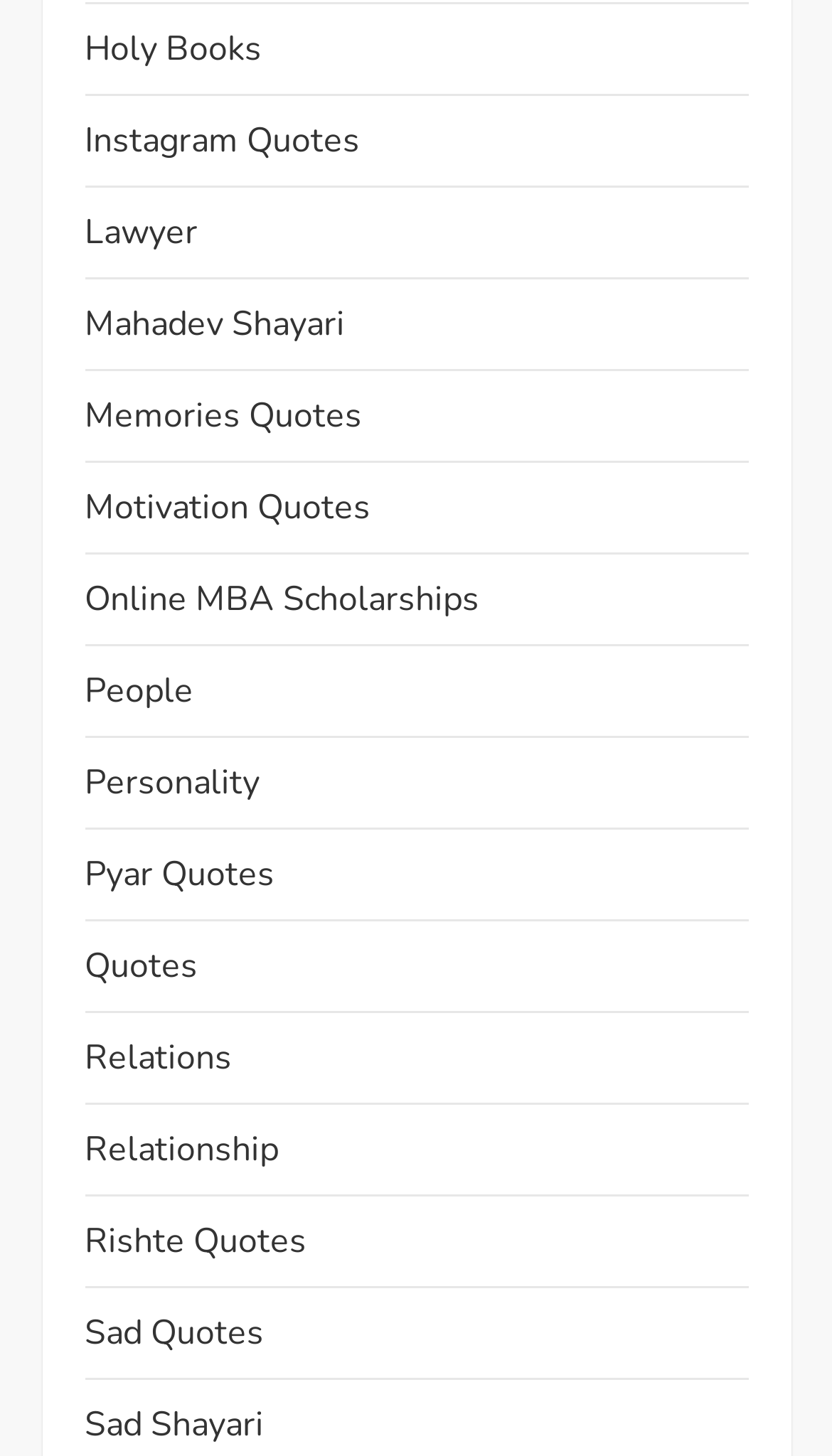Locate the bounding box coordinates of the element that should be clicked to execute the following instruction: "View Motivation Quotes".

[0.101, 0.329, 0.445, 0.37]